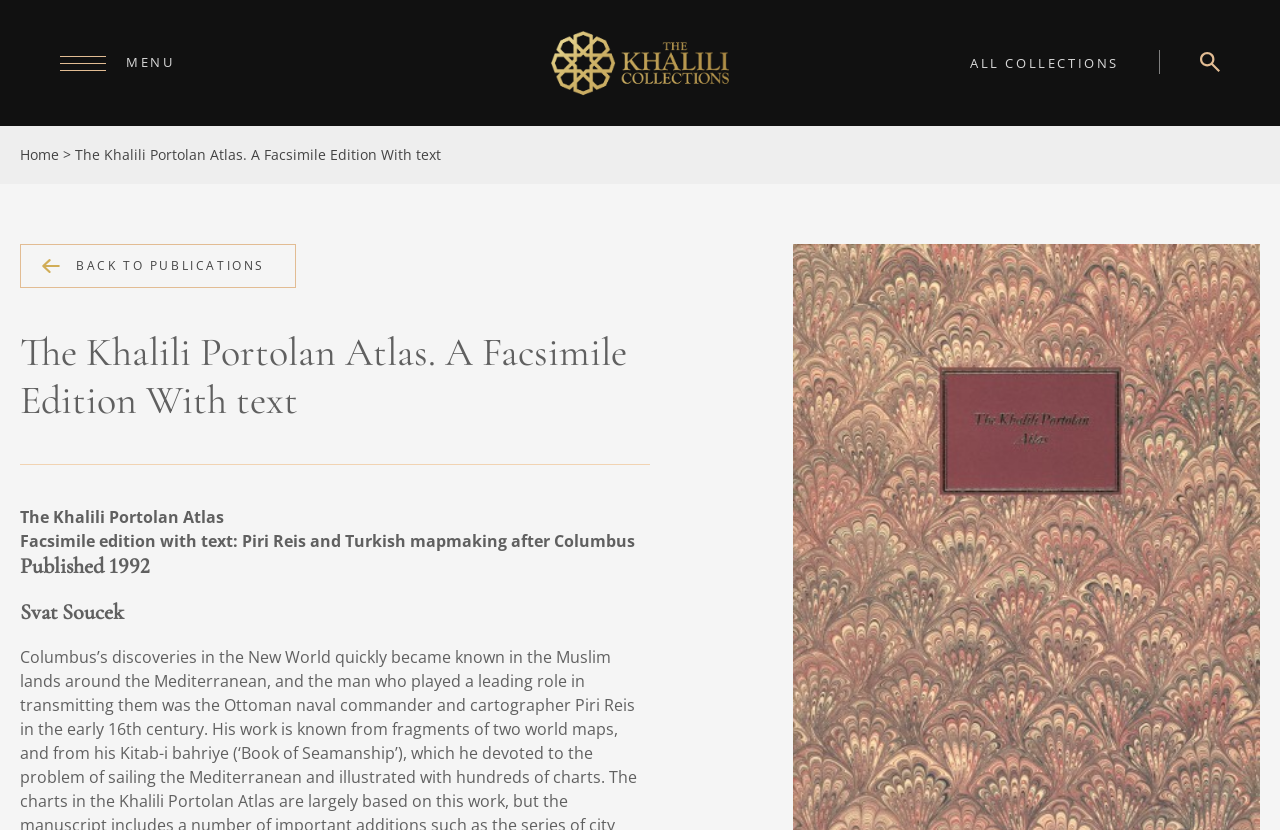Who is the author of the atlas?
Respond to the question with a well-detailed and thorough answer.

I found the answer by looking at the heading elements, where I found the text 'Svat Soucek'. This indicates that Svat Soucek is the author of the atlas.